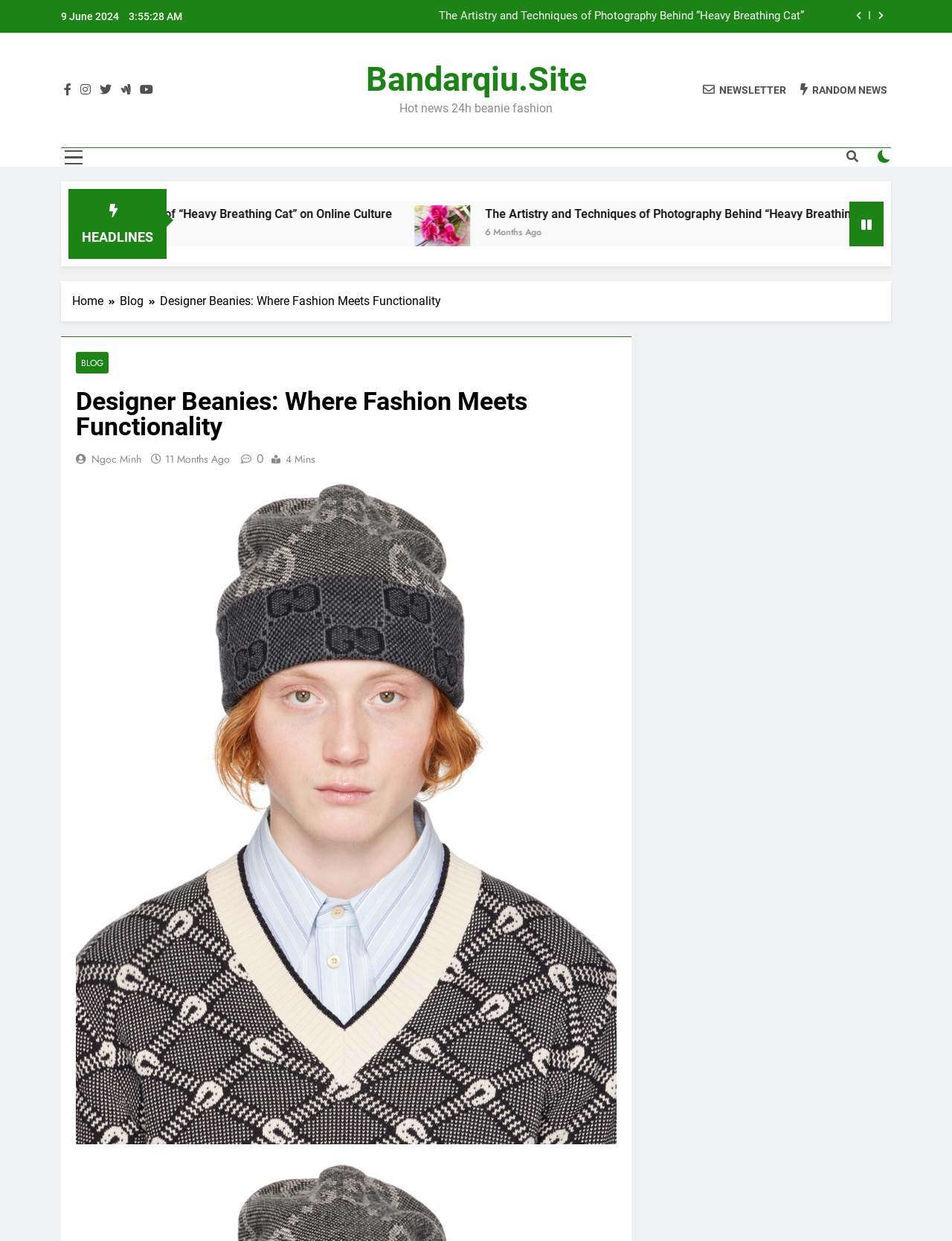Please find the bounding box coordinates in the format (top-left x, top-left y, bottom-right x, bottom-right y) for the given element description. Ensure the coordinates are floating point numbers between 0 and 1. Description: 6 months ago

[0.815, 0.18, 0.875, 0.192]